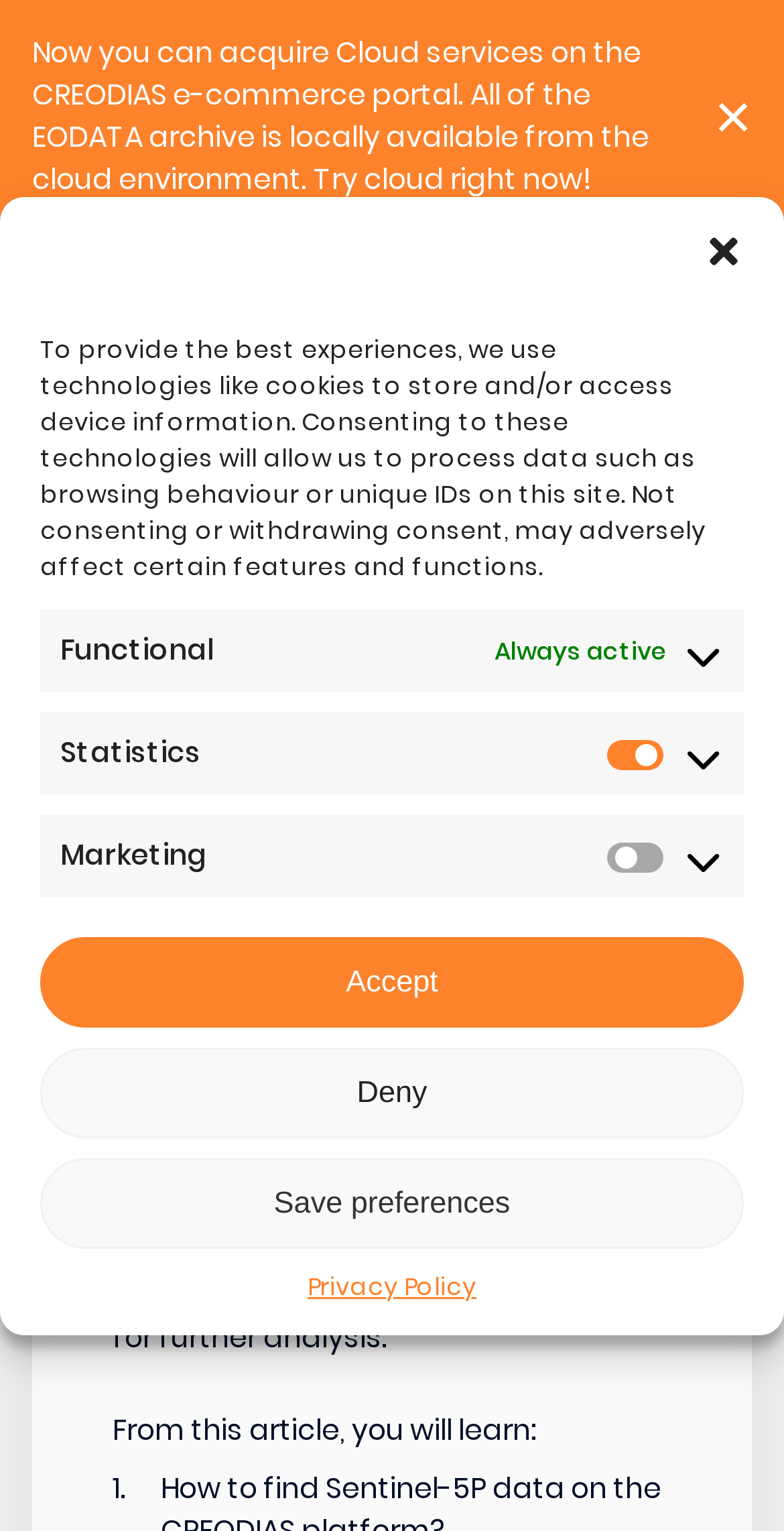What is the name of the e-commerce portal mentioned?
Refer to the image and provide a one-word or short phrase answer.

CREODIAS